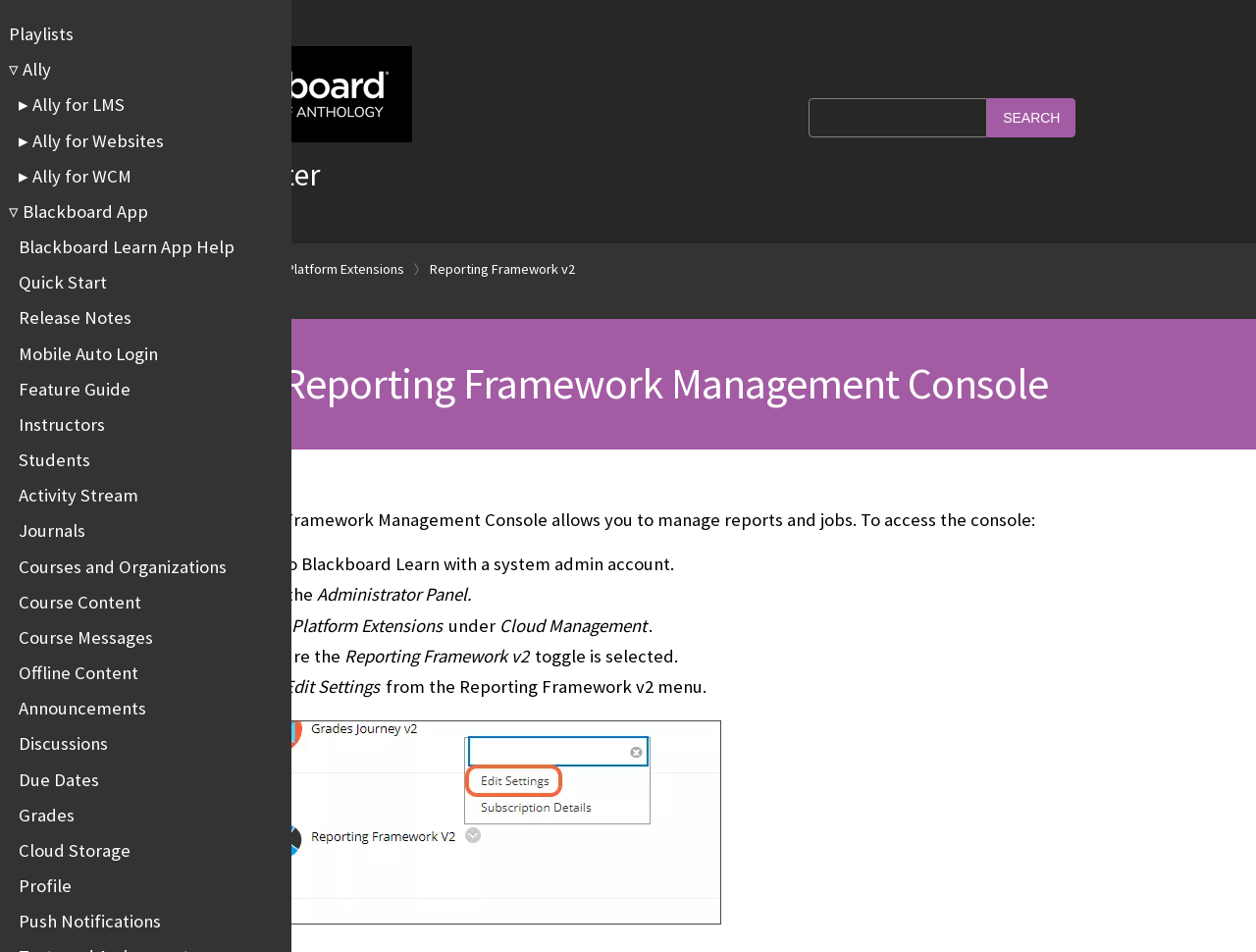Determine the bounding box coordinates of the clickable element to complete this instruction: "Select Edit Settings". Provide the coordinates in the format of four float numbers between 0 and 1, [left, top, right, bottom].

[0.226, 0.709, 0.305, 0.733]